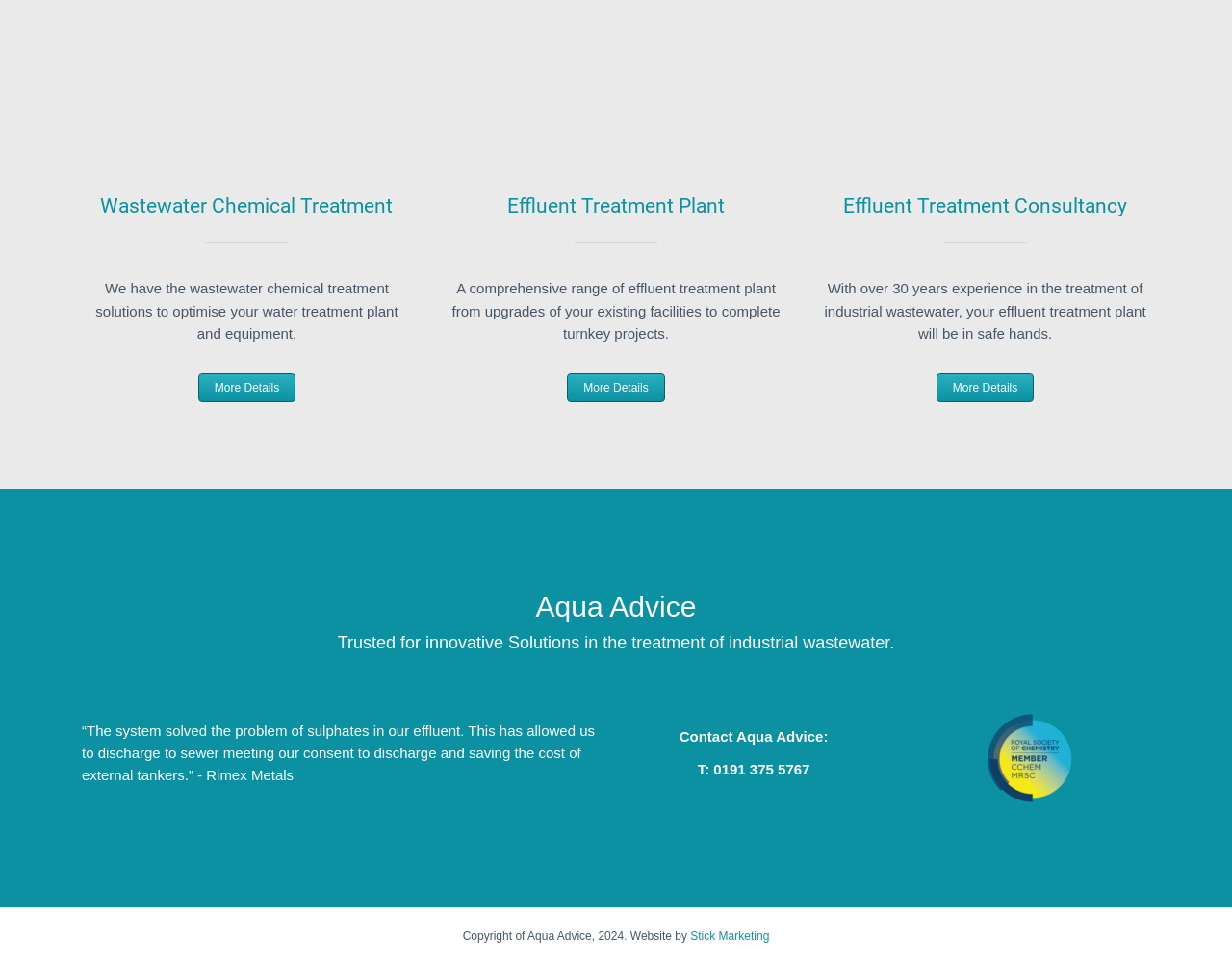Determine the bounding box coordinates of the clickable element necessary to fulfill the instruction: "Call Aqua Advice". Provide the coordinates as four float numbers within the 0 to 1 range, i.e., [left, top, right, bottom].

[0.579, 0.789, 0.657, 0.806]